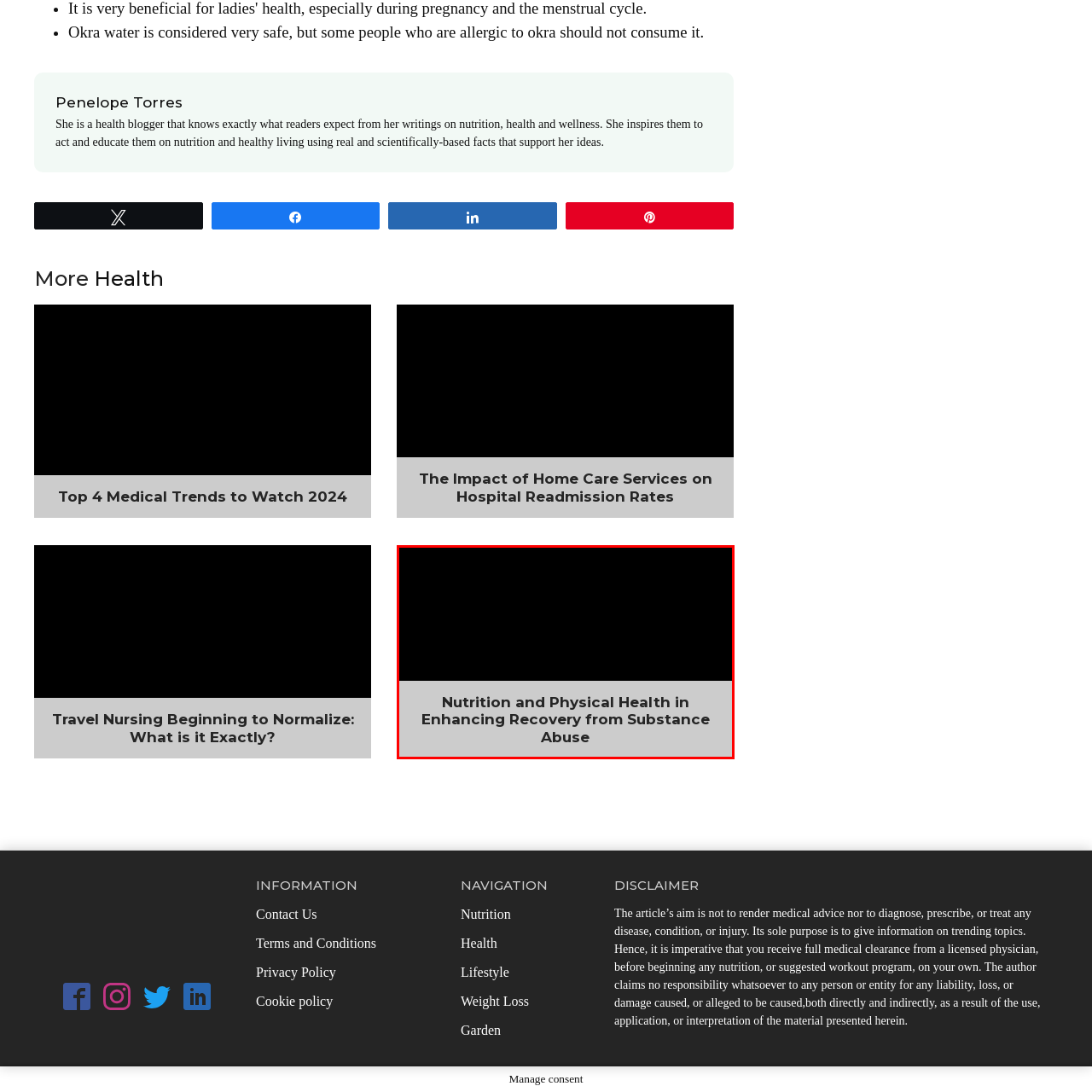What is the focus of the image's message?
Please closely examine the image within the red bounding box and provide a detailed answer based on the visual information.

The title and design of the image emphasize the vital role of nutrition and physical well-being in the recovery process, indicating that the image's message is focused on the importance of proper nutrition as part of a holistic approach to recovery and well-being.